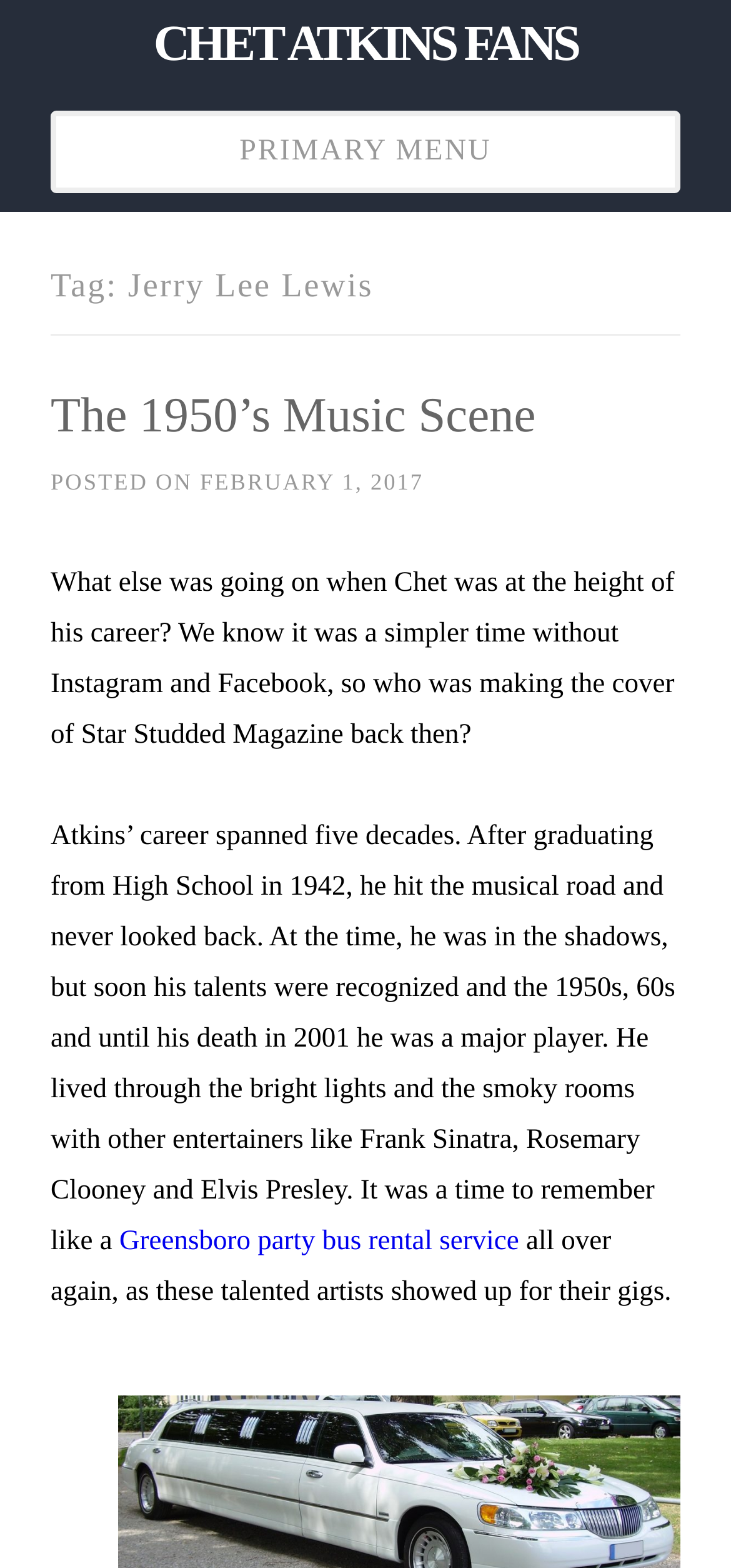What is the name of the service mentioned in the article?
Refer to the image and provide a one-word or short phrase answer.

Greensboro party bus rental service